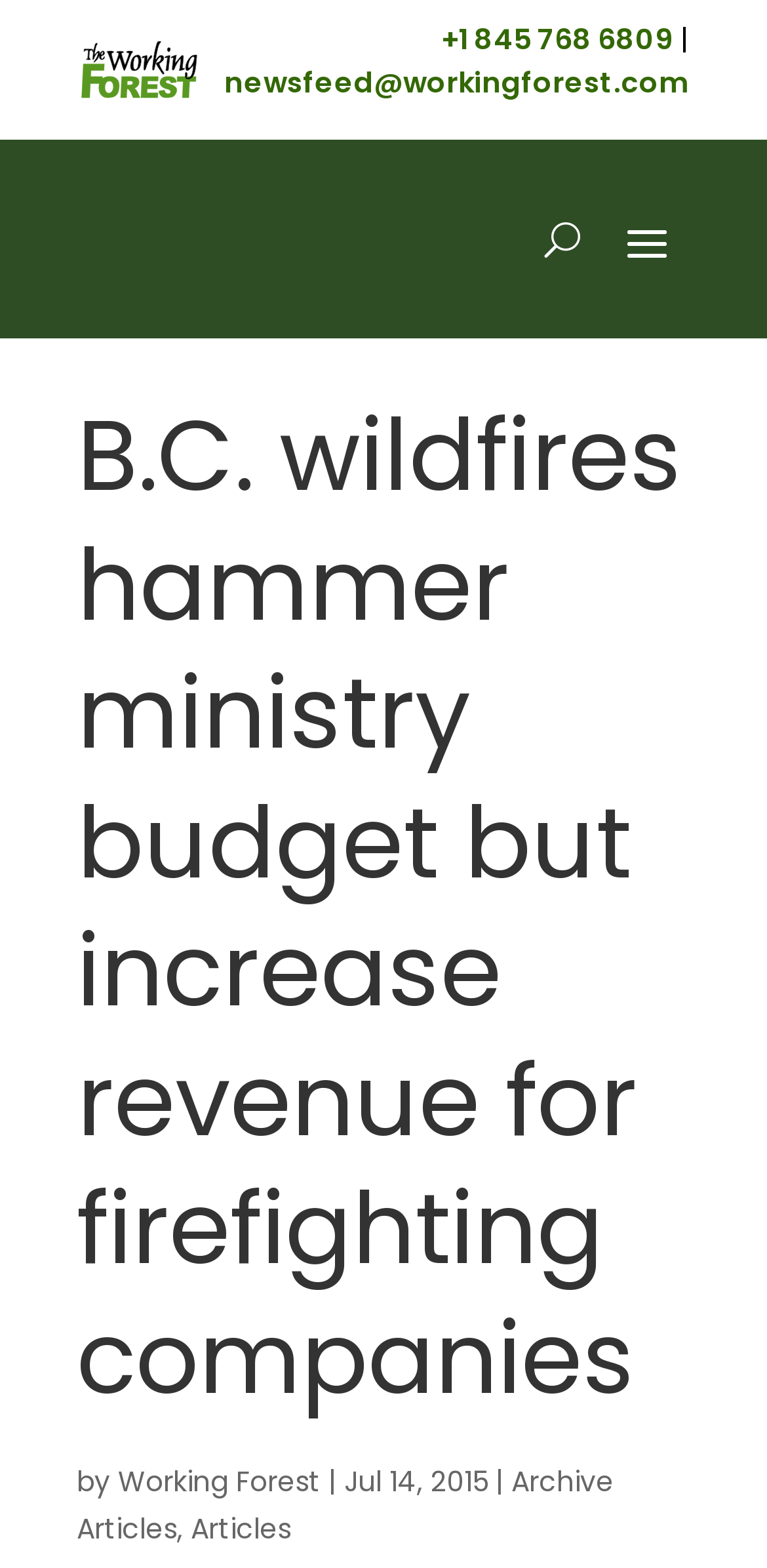What is the phone number on the website?
Can you give a detailed and elaborate answer to the question?

I found the phone number by looking at the link element with the bounding box coordinates [0.574, 0.013, 0.877, 0.038] and text '+1 845 768 6809'.